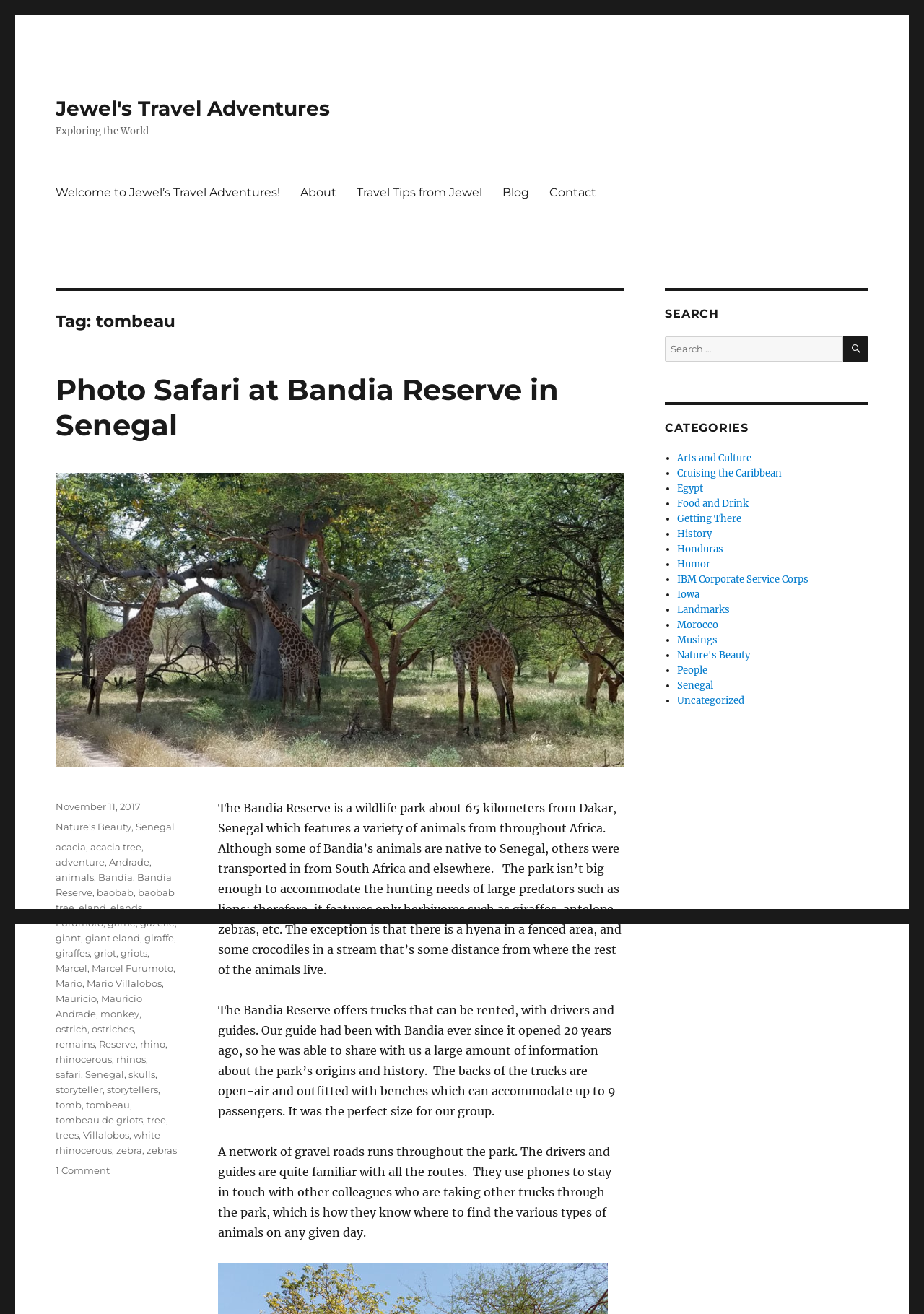Using the provided element description: "white rhinocerous", identify the bounding box coordinates. The coordinates should be four floats between 0 and 1 in the order [left, top, right, bottom].

[0.06, 0.859, 0.174, 0.88]